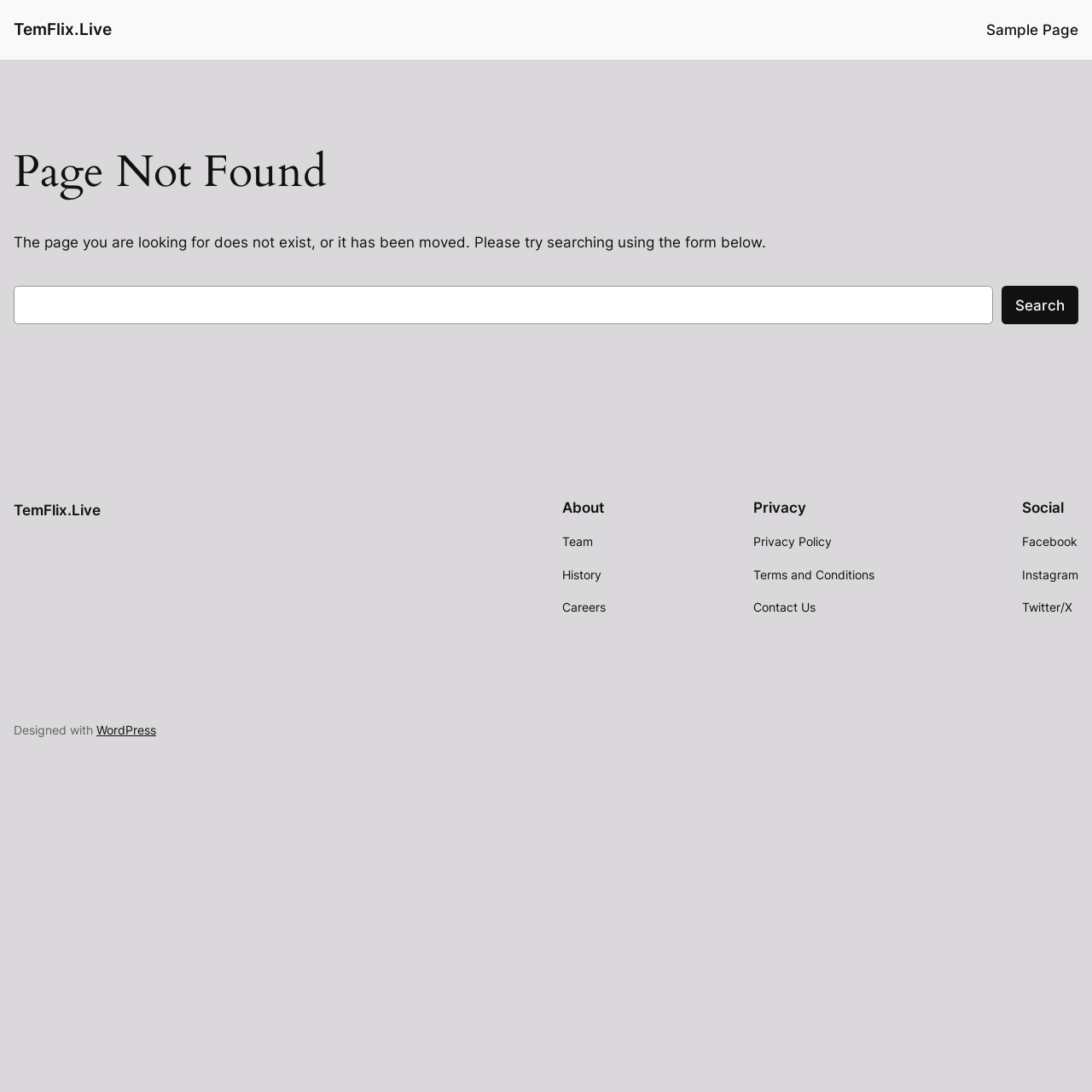Determine the bounding box coordinates for the area that should be clicked to carry out the following instruction: "learn about the team".

[0.515, 0.488, 0.543, 0.505]